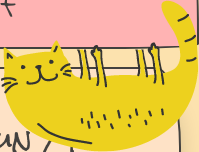Illustrate the image with a detailed caption.

The image features a playful and whimsical illustration of a bright yellow cat lying on its back with its paws in the air. The cat has a cheerful expression, characterized by its wide eyes and a contented smile, making it appear friendly and inviting. Its body is rounded and soft, accentuated by simple black lines that outline its features, including a squiggly pattern on its belly and distinct stripes on its tail. The background hints at a light, pastel-colored environment, possibly adding to the cozy and cheerful atmosphere of the scene. This illustration captures the essence of whimsy and playfulness, perfect for evoking a smile from viewers.